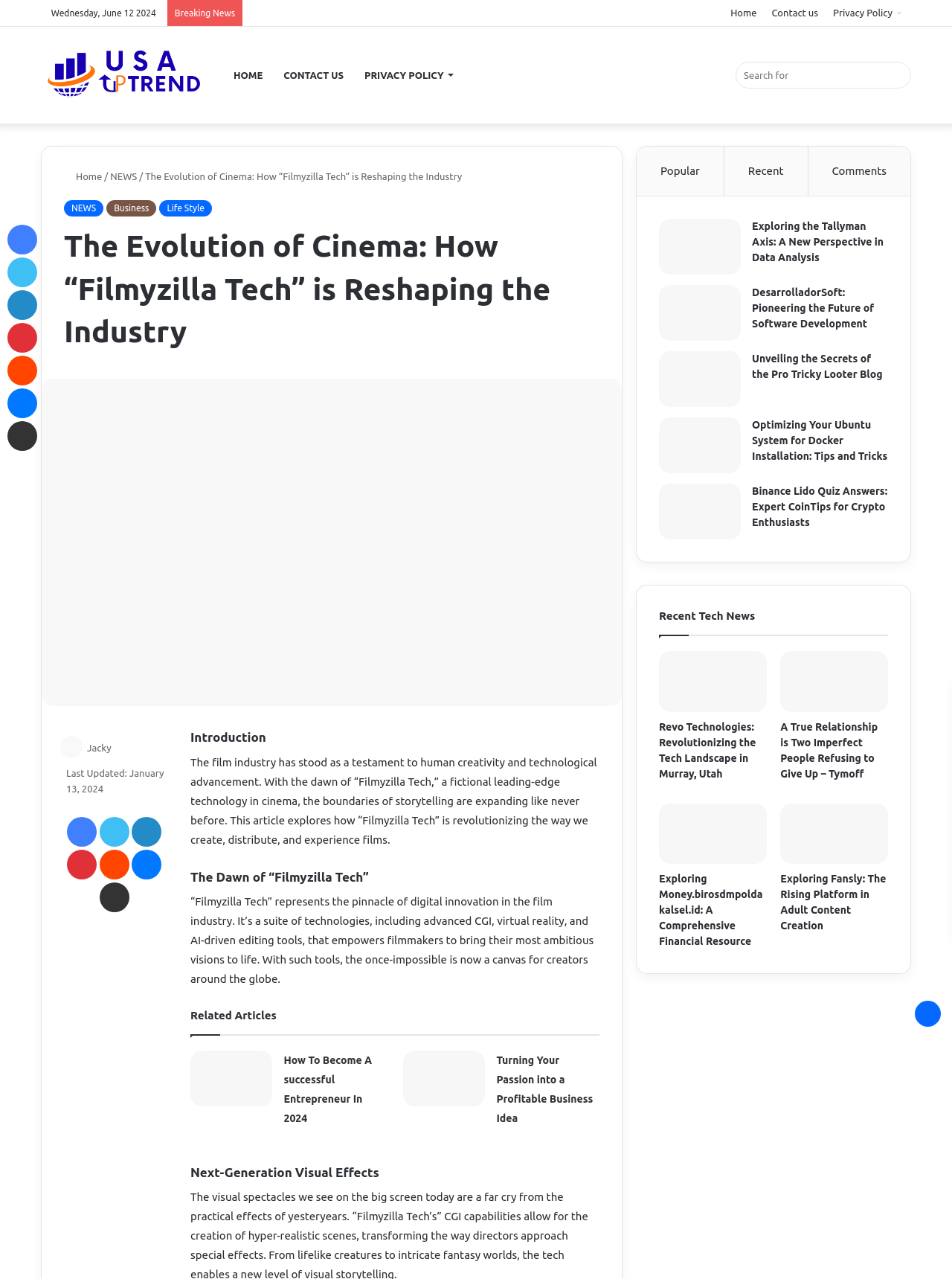Using the description: "Privacy Policy", determine the UI element's bounding box coordinates. Ensure the coordinates are in the format of four float numbers between 0 and 1, i.e., [left, top, right, bottom].

[0.372, 0.021, 0.486, 0.097]